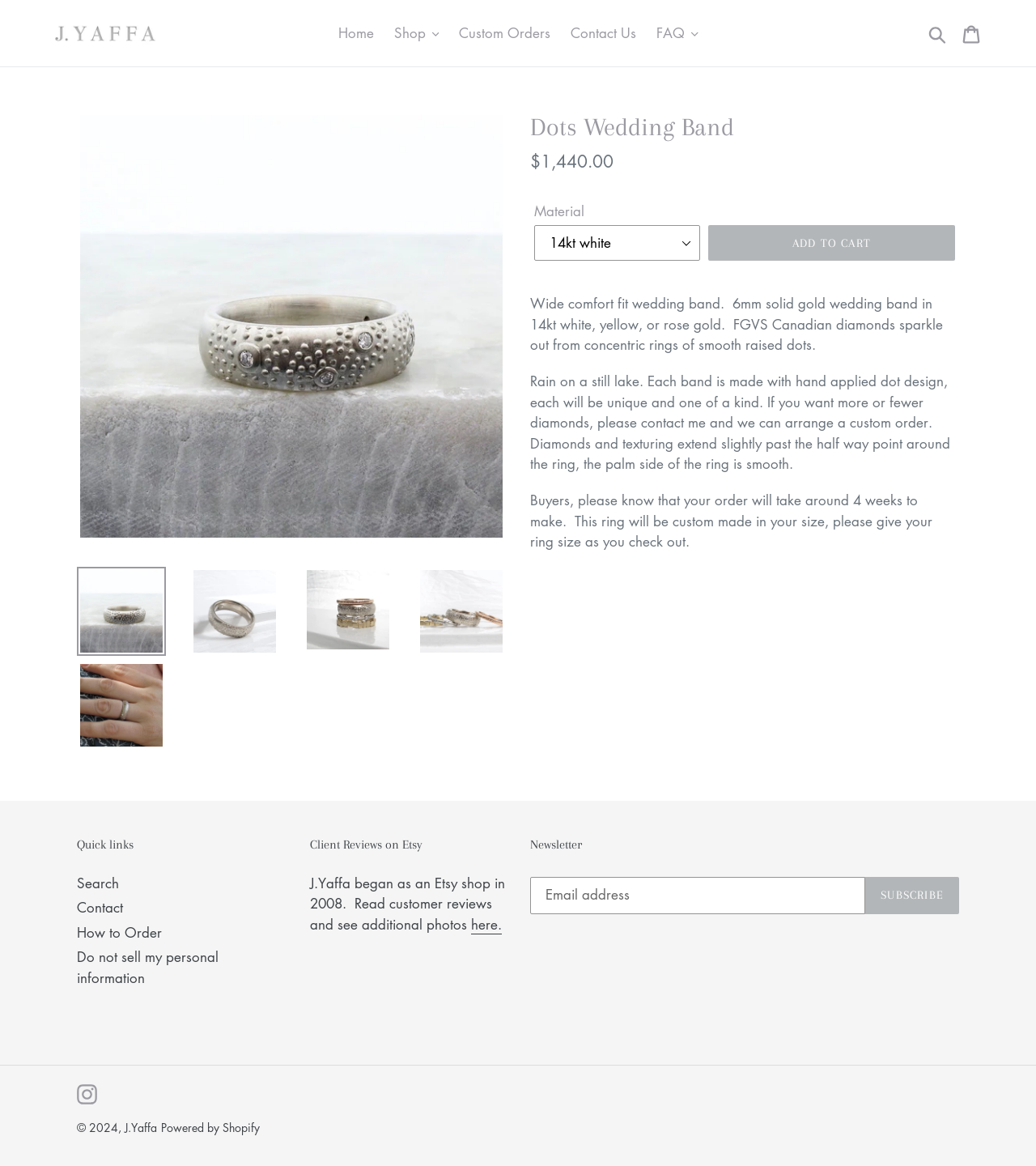Please find the bounding box coordinates in the format (top-left x, top-left y, bottom-right x, bottom-right y) for the given element description. Ensure the coordinates are floating point numbers between 0 and 1. Description: Add to cart

[0.684, 0.193, 0.922, 0.224]